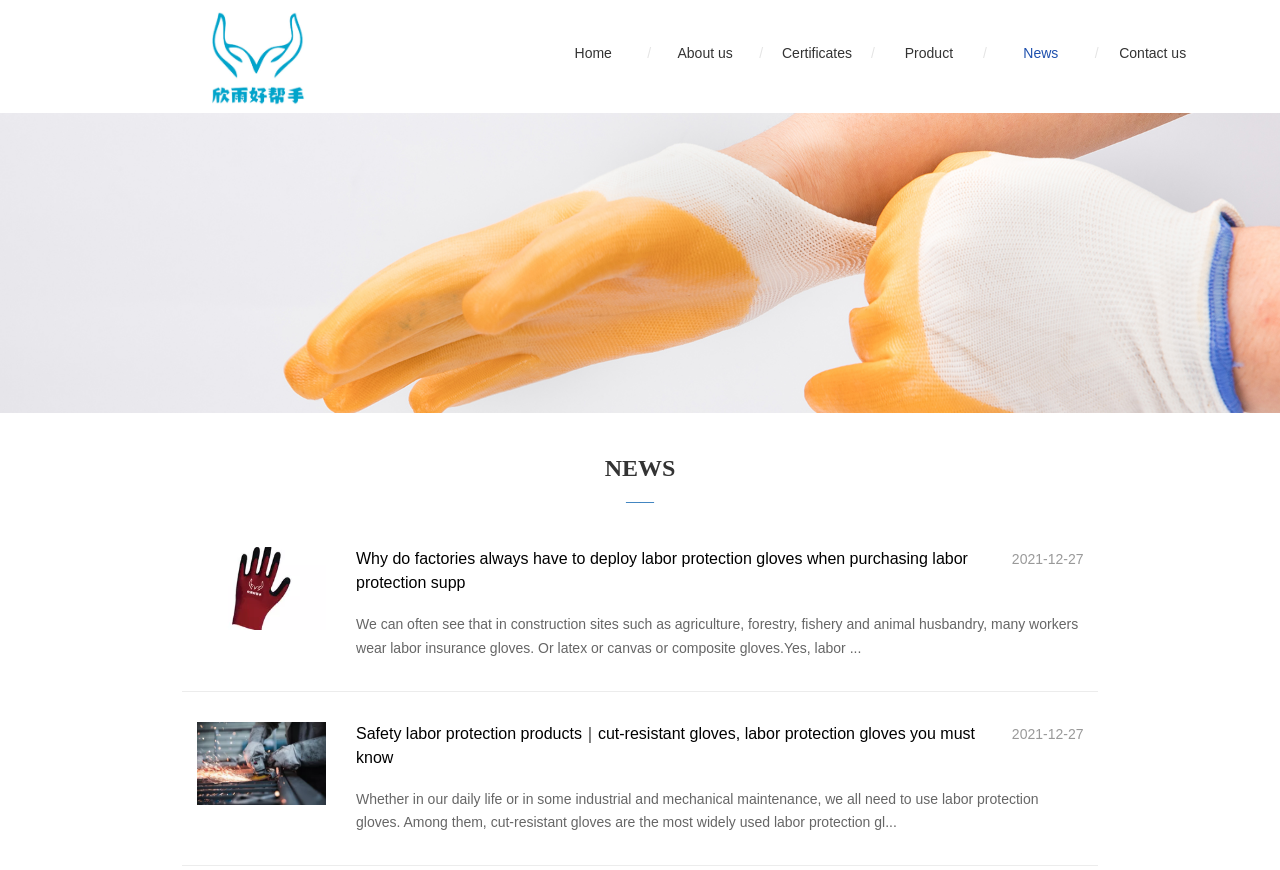What is the position of the 'NEWS' section?
Examine the image closely and answer the question with as much detail as possible.

I examined the bounding box coordinates of the 'NEWS' section, which has a y1 value of 0.523, indicating that it is located near the top of the page. The x1 value of 0.472 suggests that it is positioned in the middle of the page.